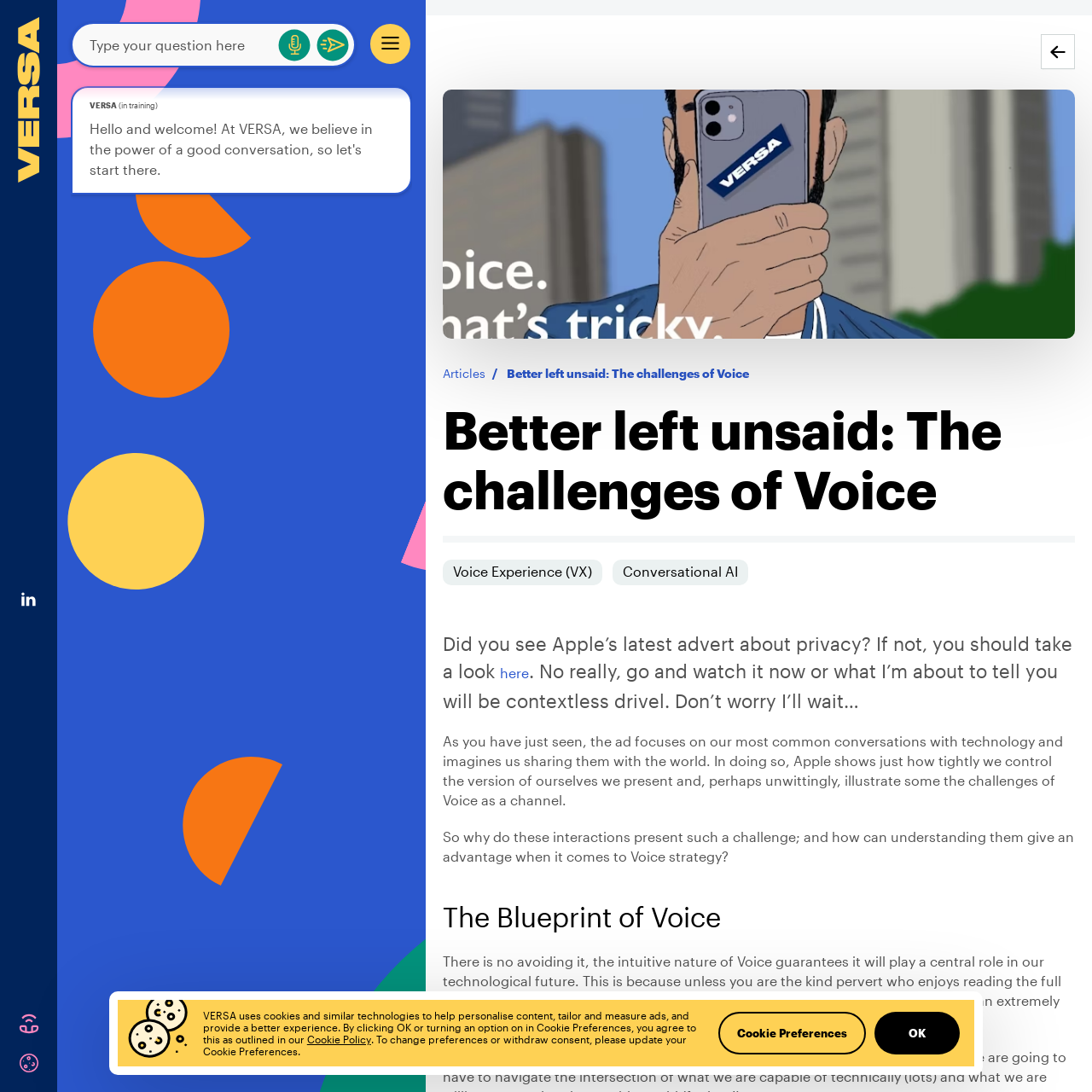Locate the bounding box coordinates of the area that needs to be clicked to fulfill the following instruction: "Click the Contact Us link". The coordinates should be in the format of four float numbers between 0 and 1, namely [left, top, right, bottom].

[0.017, 0.928, 0.036, 0.947]